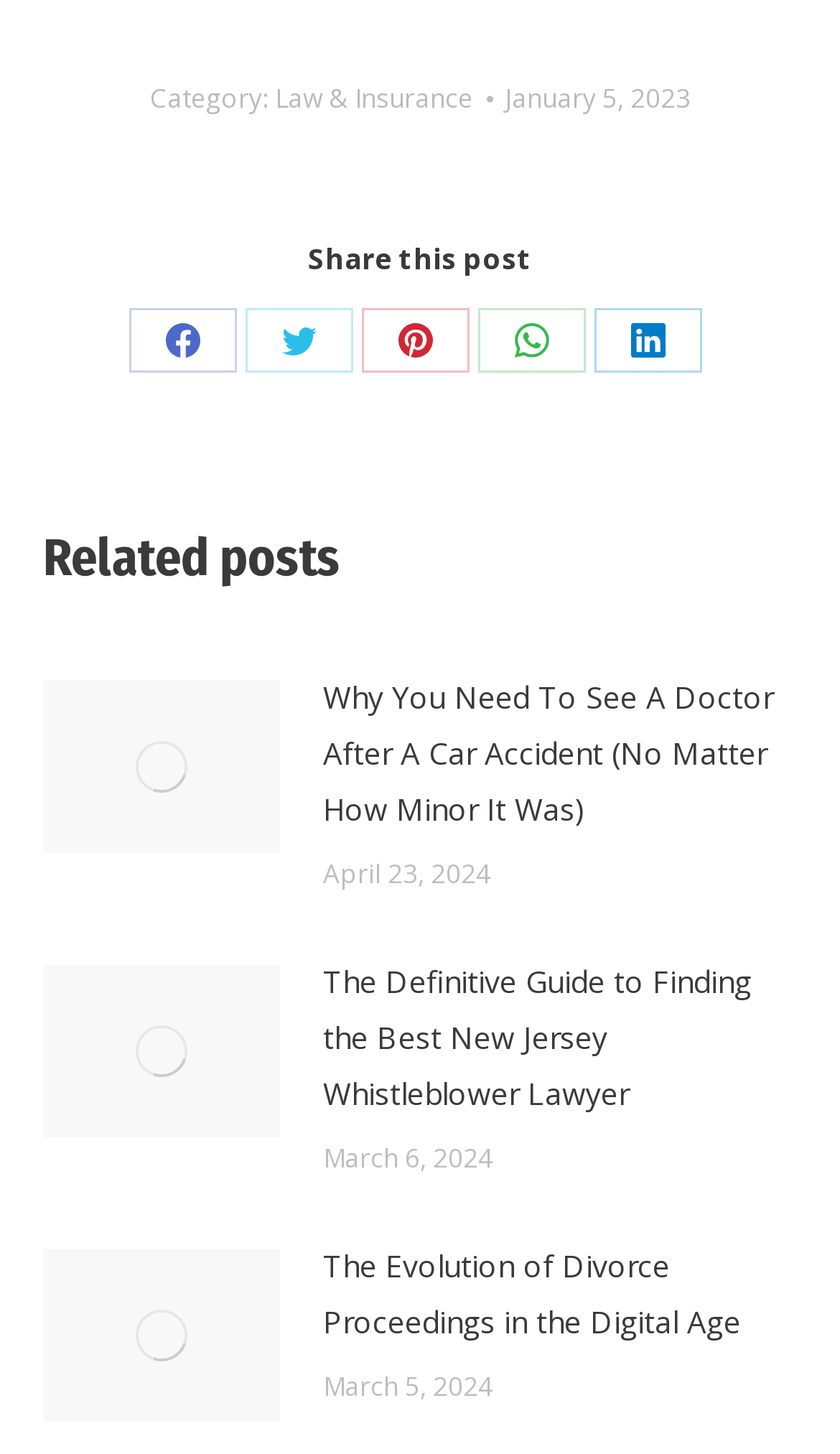Respond to the following question with a brief word or phrase:
What category is this post related to?

Law & Insurance